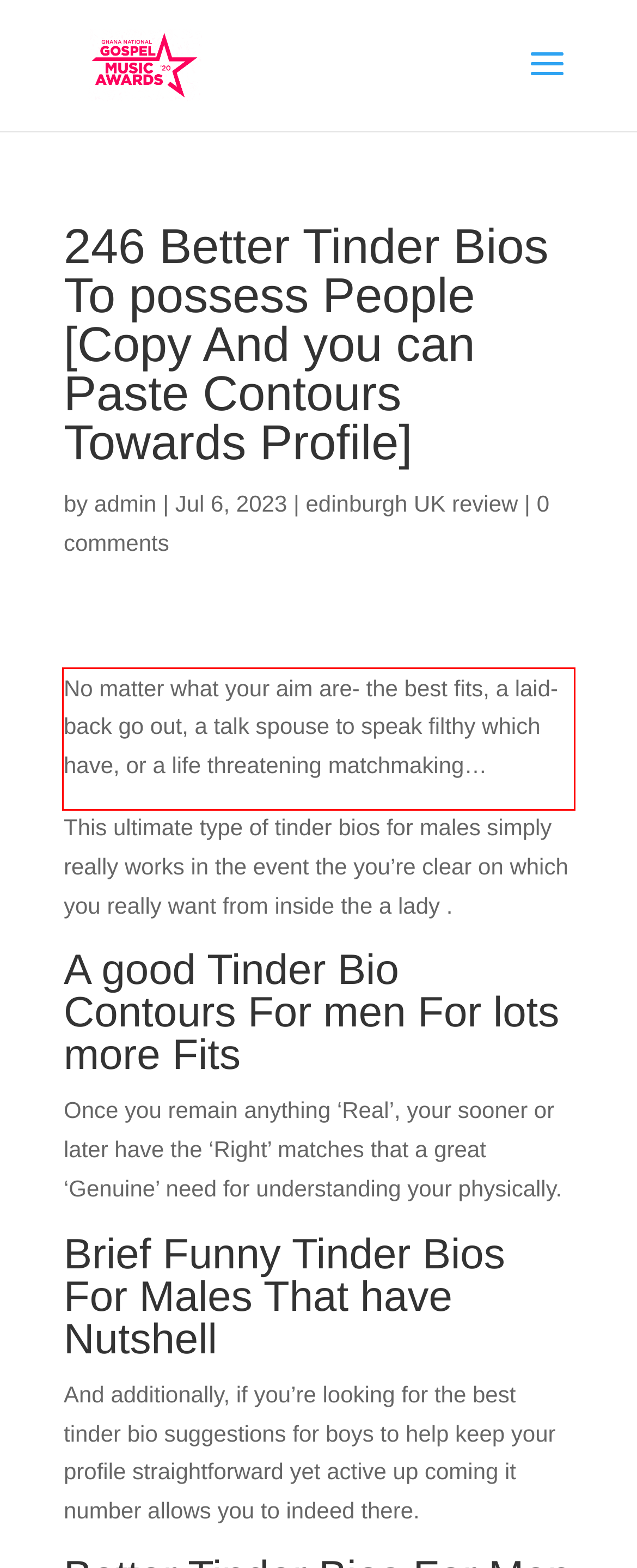View the screenshot of the webpage and identify the UI element surrounded by a red bounding box. Extract the text contained within this red bounding box.

No matter what your aim are- the best fits, a laid-back go out, a talk spouse to speak filthy which have, or a life threatening matchmaking…